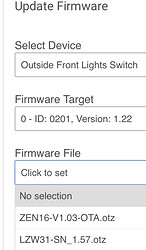Detail every aspect of the image in your caption.

The image displays a user interface panel for updating firmware, specifically designed for smart devices. At the top, it features a header labeled "Update Firmware," indicating the primary function of the panel. Below this header, the user is prompted to select a device, with the current selection showing "Outside Front Lights Switch." 

Further down, the panel provides details about the firmware target, stating "0 - ID: 0201, Version: 1.22." This section highlights the specific device ID and its corresponding firmware version, suggesting users can check compatibility before proceeding with updates.

In the "Firmware File" section, there is a button labeled "Click to set" which enables users to choose a firmware file for installation. The list below indicates different firmware options, including "ZEN16-V1.03-OTA.otz" and "LZW31-SN_1.57.otz," with the option "No selection" indicating that the user has yet to choose a file.

Overall, the design is straightforward, focusing on user accessibility for firmware management, particularly emphasizing clear selections and guidance for device updates.